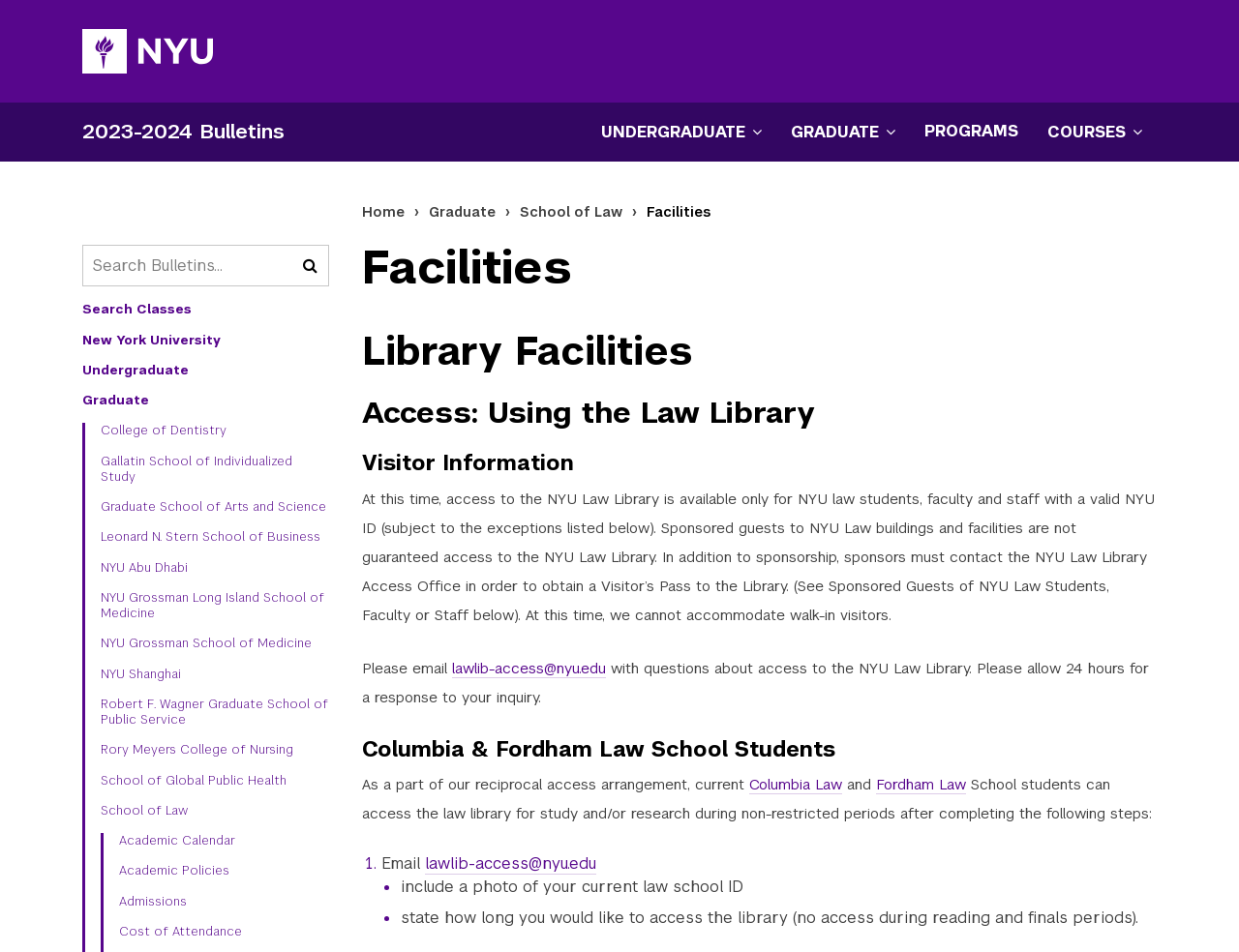Locate the bounding box coordinates of the area where you should click to accomplish the instruction: "Visit NYU Homepage".

[0.066, 0.03, 0.234, 0.077]